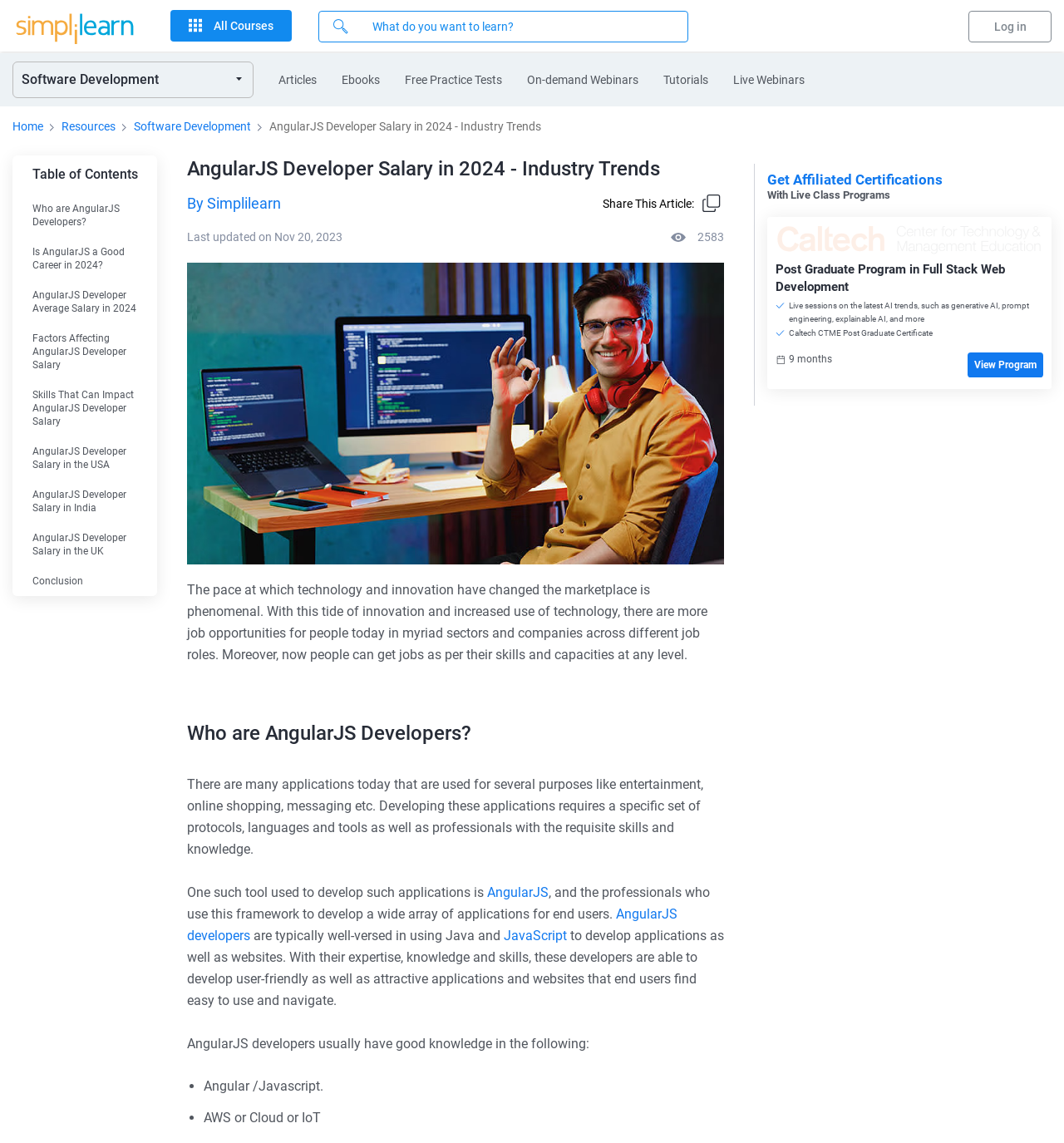Please answer the following question as detailed as possible based on the image: 
What is the purpose of AngularJS?

According to the webpage, AngularJS is a tool used to develop applications and websites. It is used by professionals who develop user-friendly and attractive applications and websites that end users find easy to use and navigate.